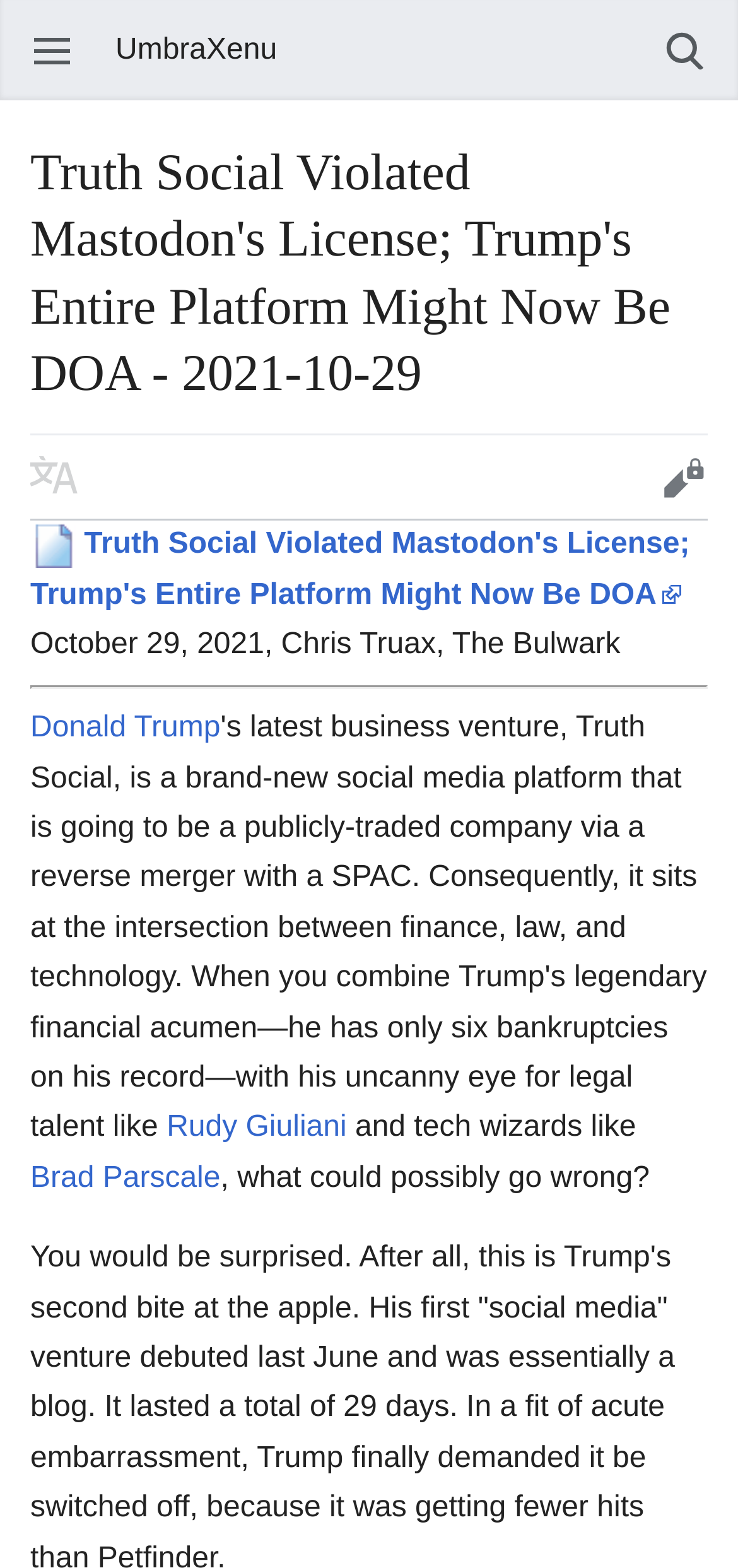Identify the bounding box coordinates for the region of the element that should be clicked to carry out the instruction: "Search". The bounding box coordinates should be four float numbers between 0 and 1, i.e., [left, top, right, bottom].

[0.856, 0.018, 1.0, 0.047]